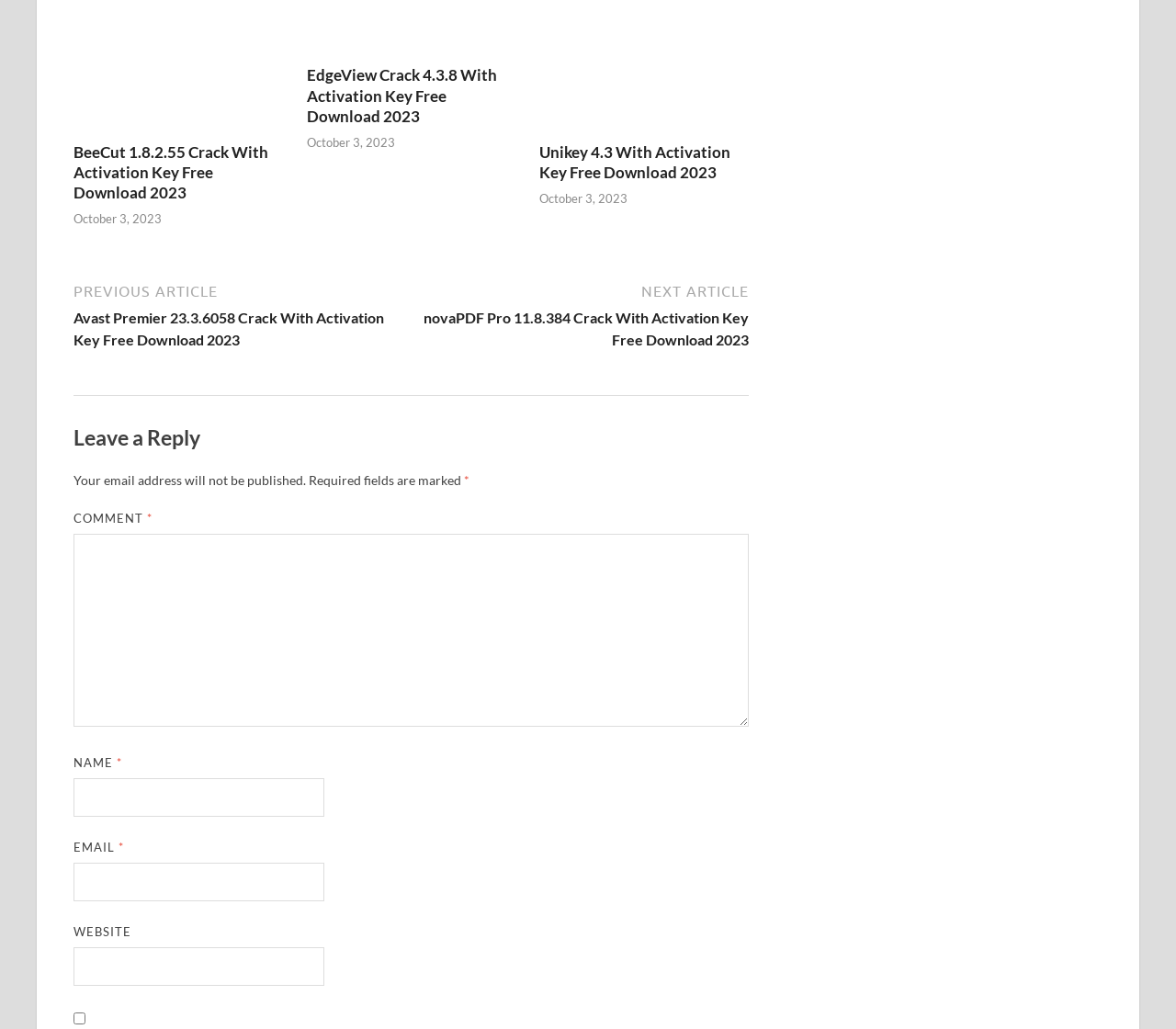Locate the bounding box coordinates of the item that should be clicked to fulfill the instruction: "Enter your name".

[0.062, 0.756, 0.276, 0.794]